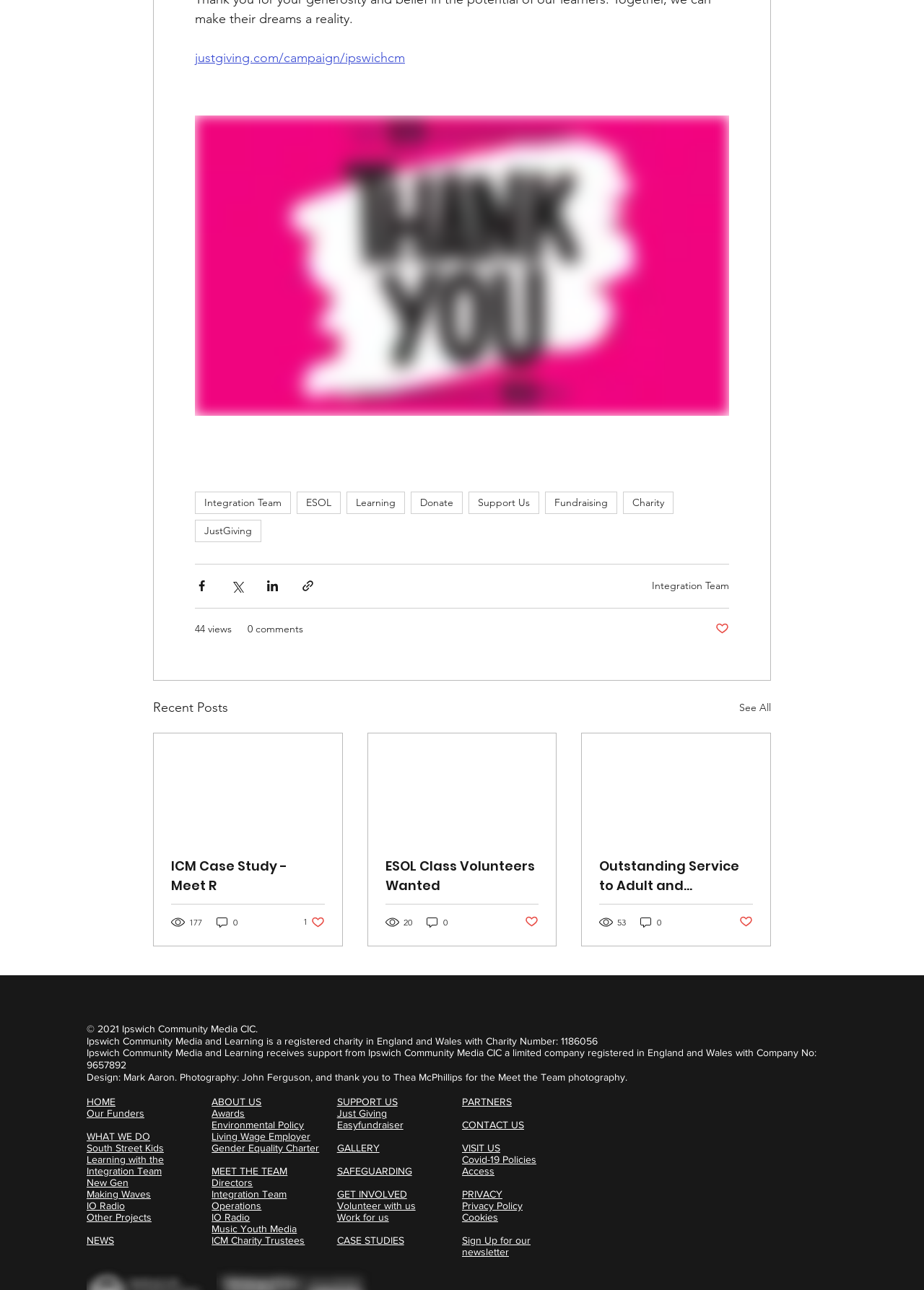What is the name of the charity?
Please answer the question with as much detail and depth as you can.

The name of the charity can be found in the footer section of the webpage, where it is stated that 'Ipswich Community Media and Learning is a registered charity in England and Wales with Charity Number: 1186056'.